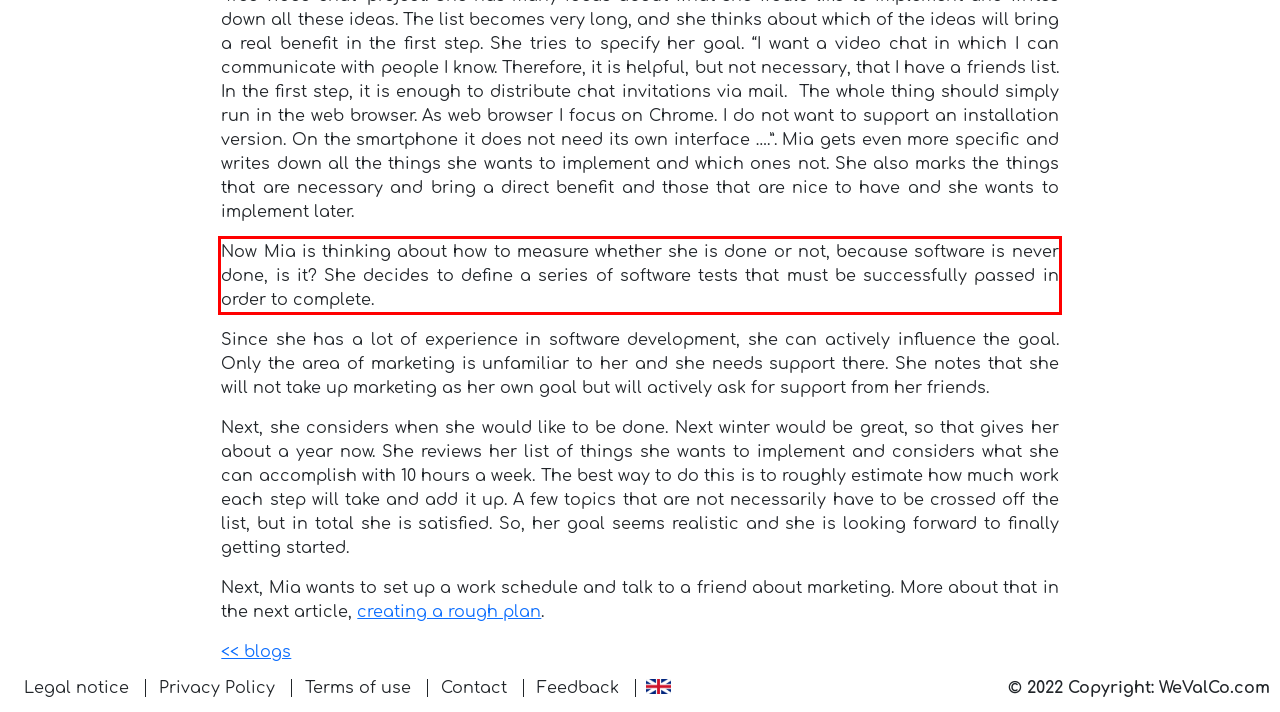Examine the webpage screenshot and use OCR to recognize and output the text within the red bounding box.

Now Mia is thinking about how to measure whether she is done or not, because software is never done, is it? She decides to define a series of software tests that must be successfully passed in order to complete.